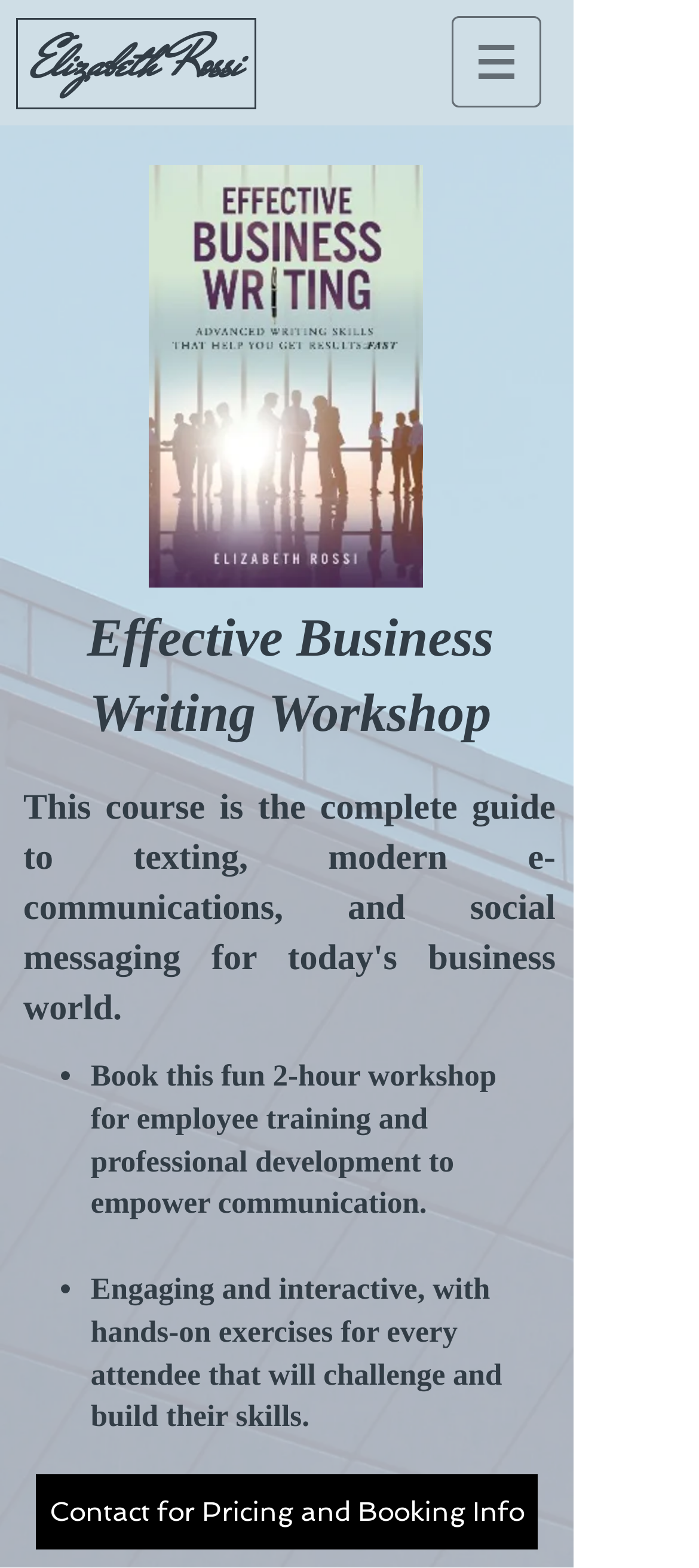Can you determine the main header of this webpage?

86% of employees rated this workshop as Highly Effective and said they felt more confident in business communications.